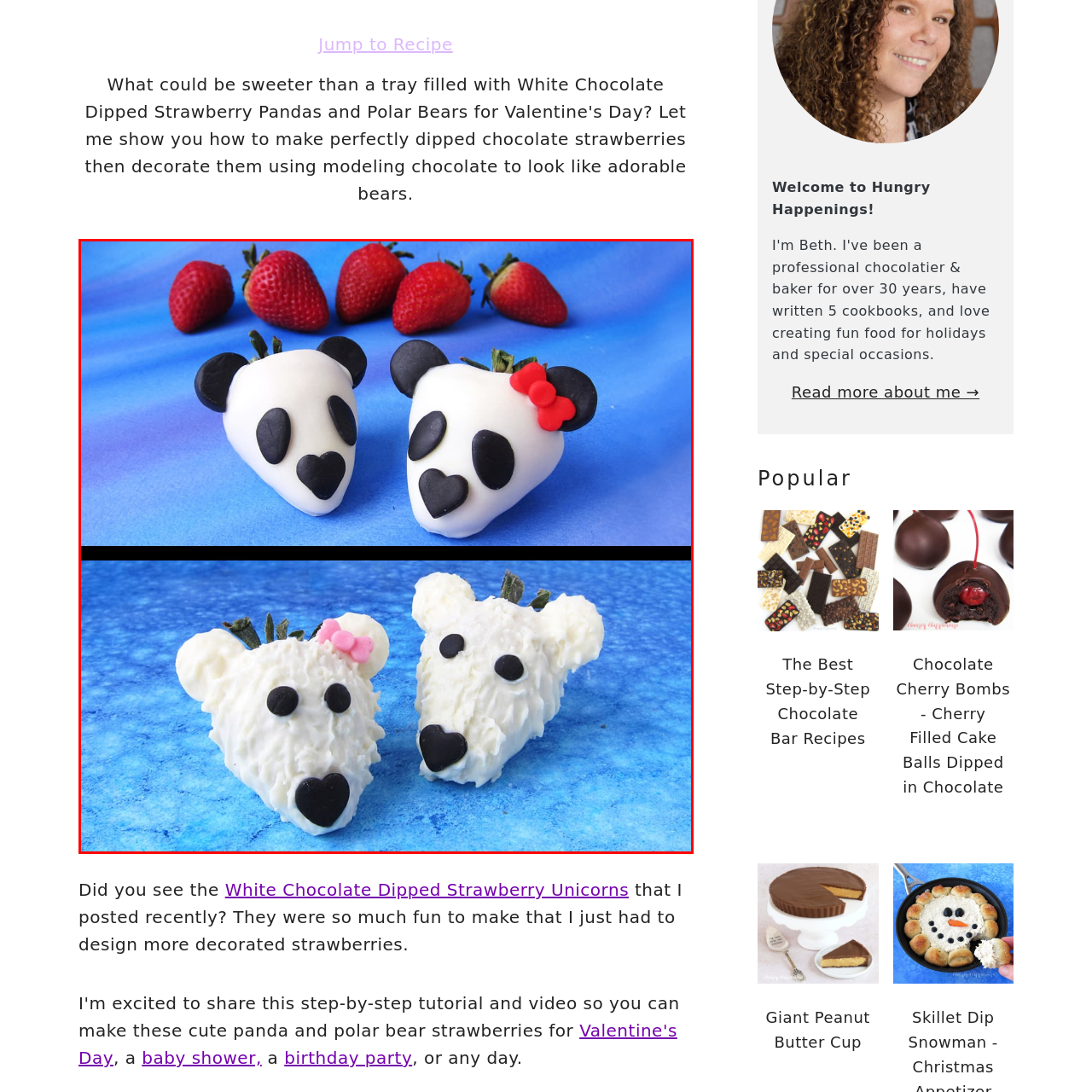Offer a detailed description of the content within the red-framed image.

The image showcases a delightful and whimsical dessert presentation featuring white chocolate-dipped strawberries crafted to resemble adorable animals. On the top half, two strawberries are designed as panda faces, complete with black chocolate accents for the ears, eyes, and nose, highlighting their charming expressions. One of the pandas is adorned with a small red bow, adding a playful touch. The background features several fresh strawberries, contributing to the vibrant and inviting scene.

In the bottom half, a pair of similarly decorated strawberries mimic polar bear faces, maintaining the same style with fluffy white chocolate texture. These bear-themed treats include chocolate features and a small pink bow on one bear, enhancing their cuteness. The contrasting backgrounds of the two halves—a blue gradient—further accentuates the delightful presentation of these creative desserts, perfect for parties or special occasions.